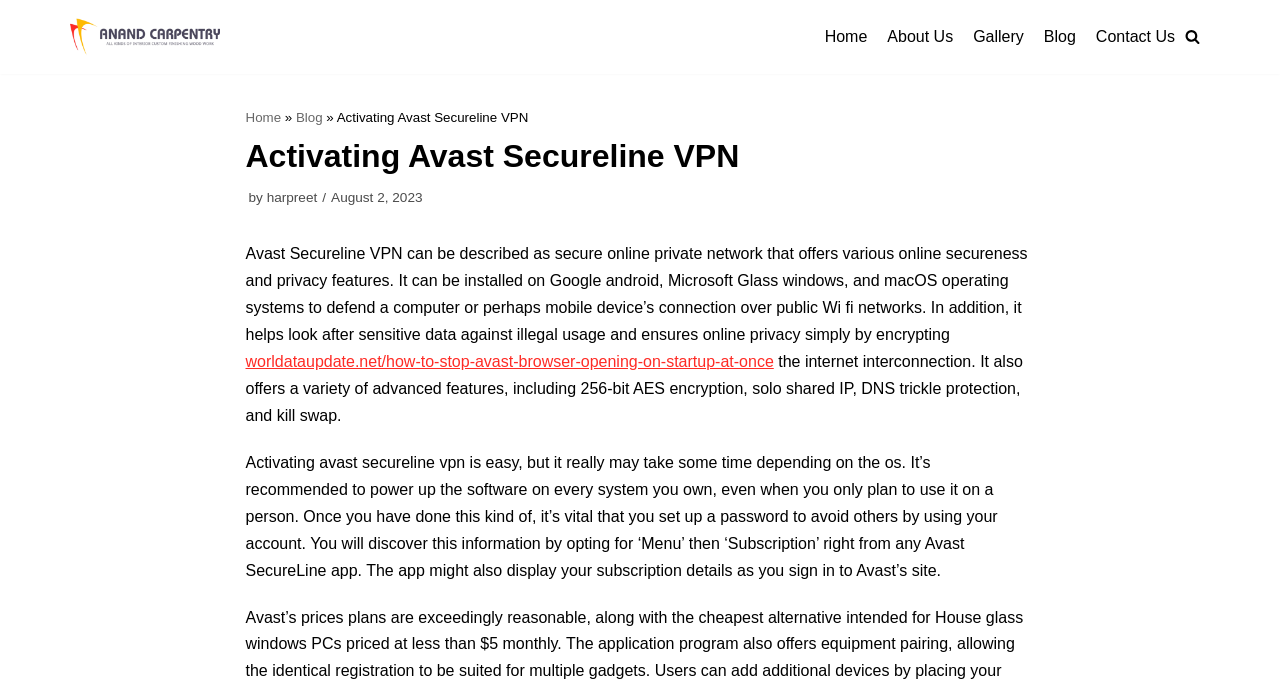Please answer the following question as detailed as possible based on the image: 
What is Avast Secureline VPN?

Based on the webpage content, Avast Secureline VPN is described as a secure online private network that offers various online security and privacy features. It can be installed on Android, Microsoft Windows, and macOS operating systems to defend a computer or mobile device's connection over public Wi-Fi networks.